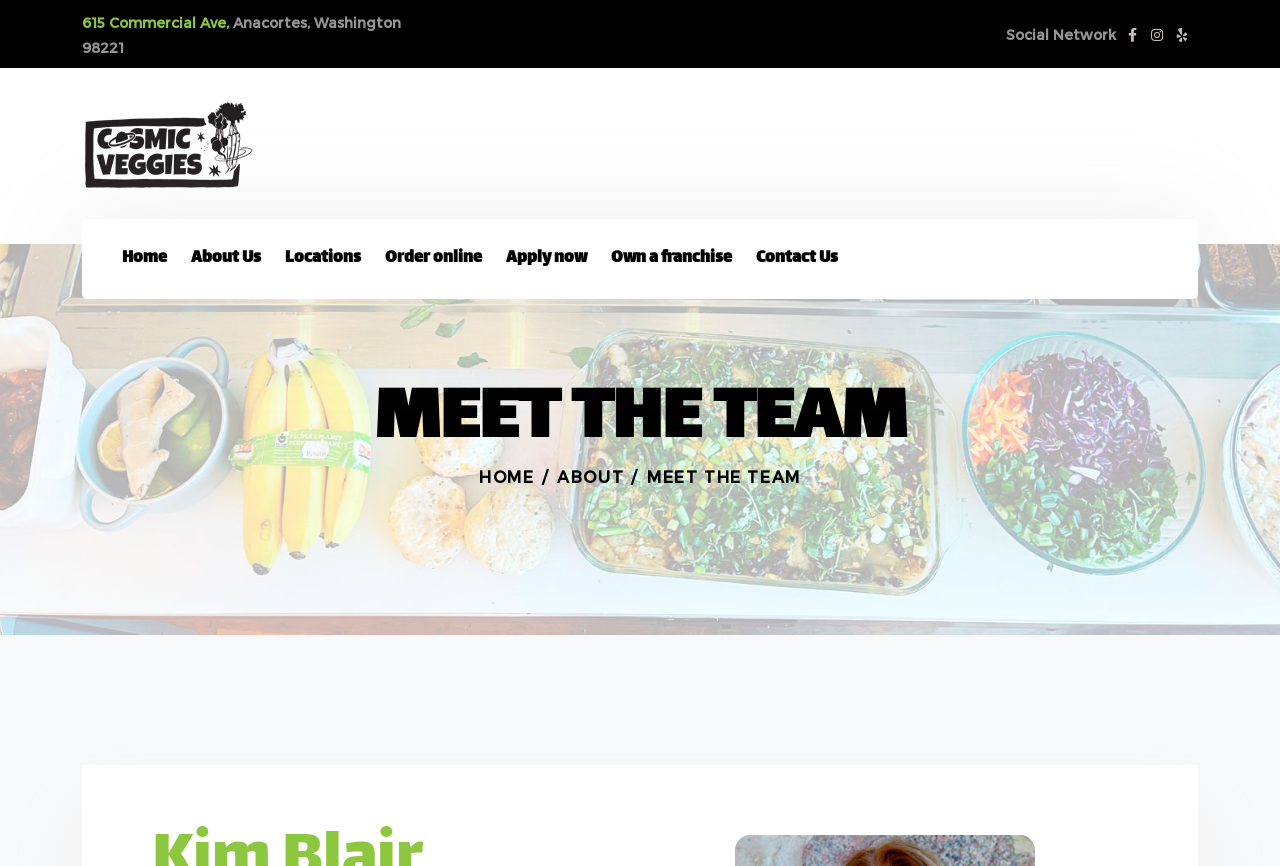Identify the bounding box coordinates of the part that should be clicked to carry out this instruction: "Go to Foodelio".

[0.064, 0.153, 0.198, 0.175]